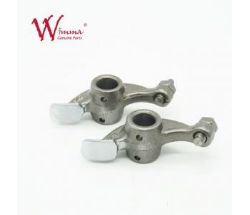What is the purpose of the rocker arms?
Please craft a detailed and exhaustive response to the question.

The rocker arms are designed to allow for efficient operation and longevity of the bike, which means they play a crucial role in the engine's function.